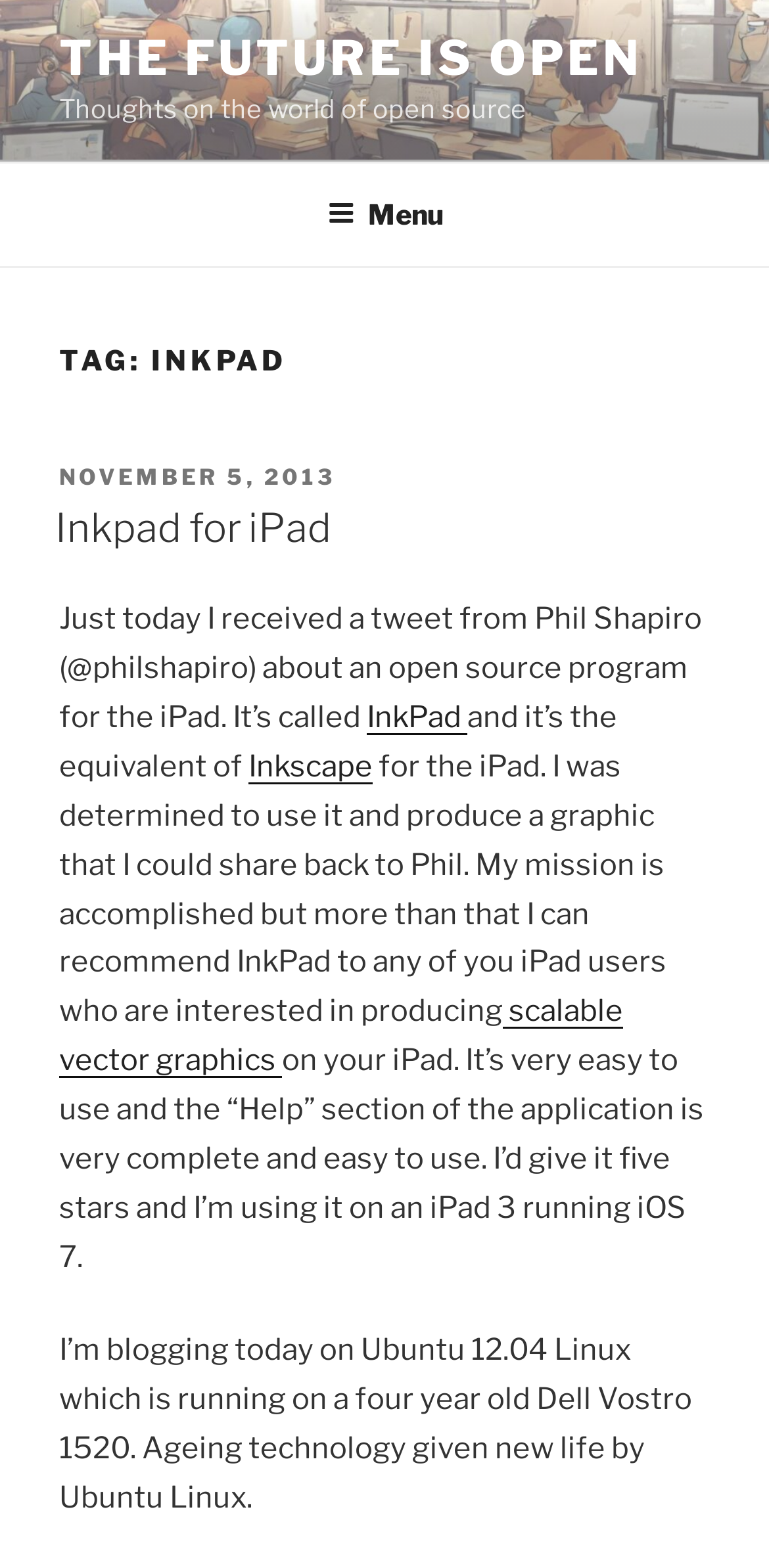For the given element description Inkscape, determine the bounding box coordinates of the UI element. The coordinates should follow the format (top-left x, top-left y, bottom-right x, bottom-right y) and be within the range of 0 to 1.

[0.323, 0.477, 0.485, 0.5]